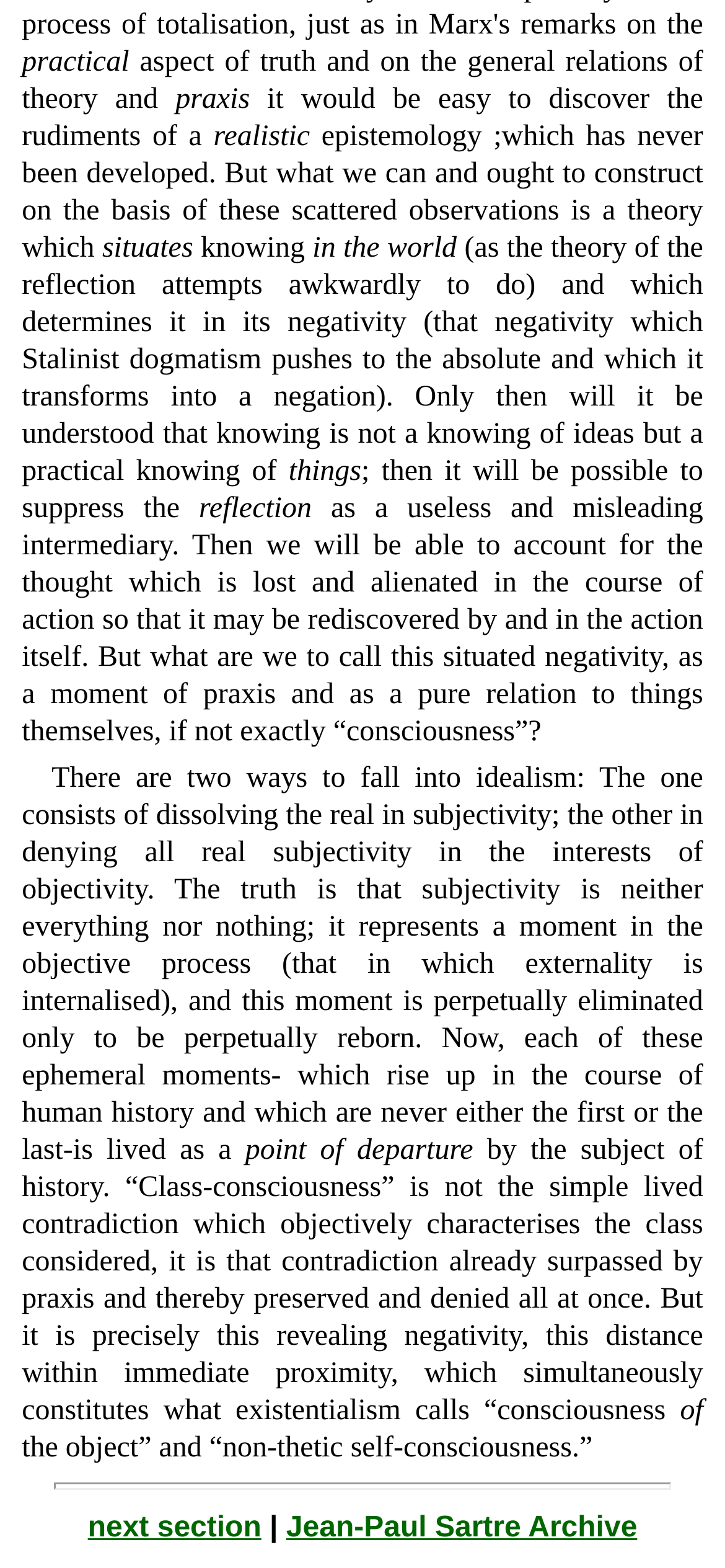Reply to the question with a single word or phrase:
What is the relationship between 'consciousness' and 'class-consciousness'?

They are related concepts